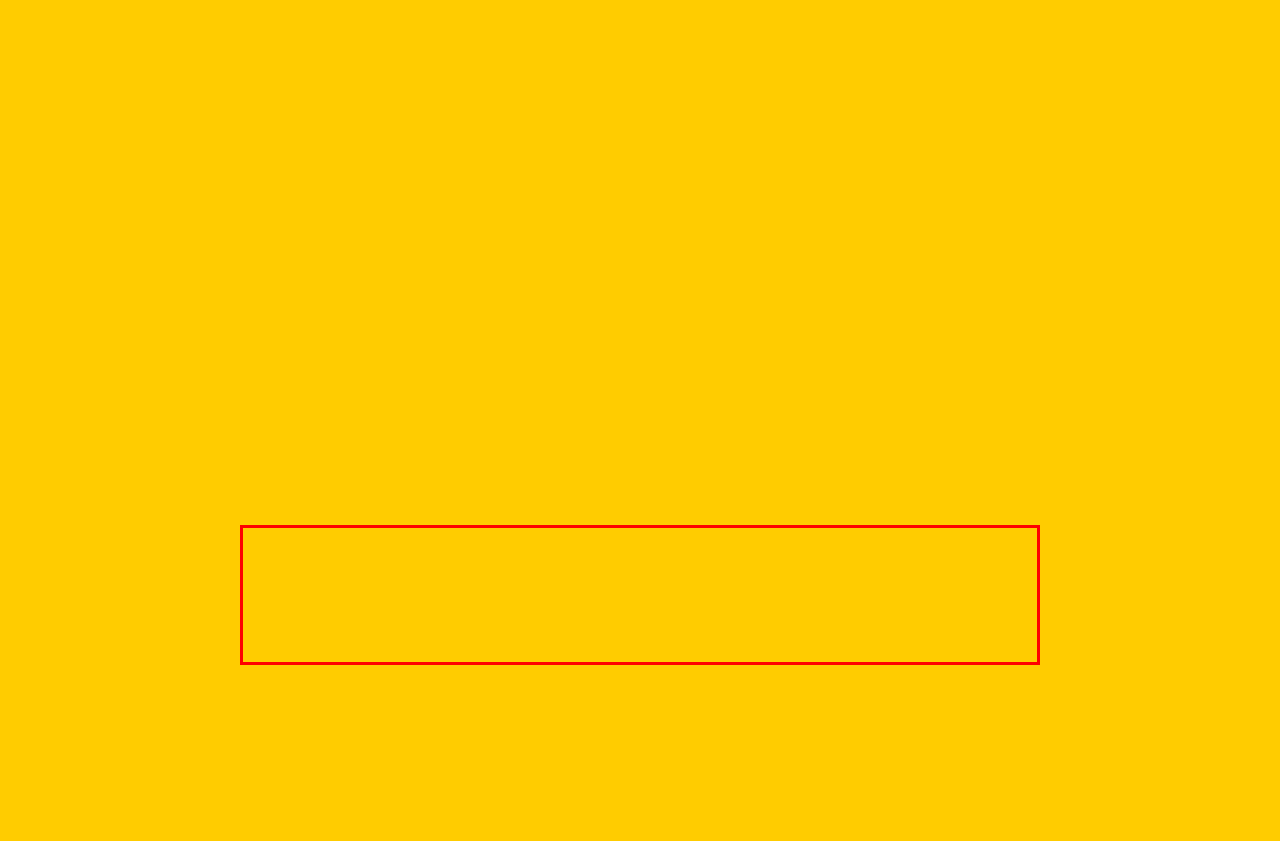Please analyze the provided webpage screenshot and perform OCR to extract the text content from the red rectangle bounding box.

To see more information about this call, you can register for free here or log in with an existing account. LOG IN REGISTER NOW